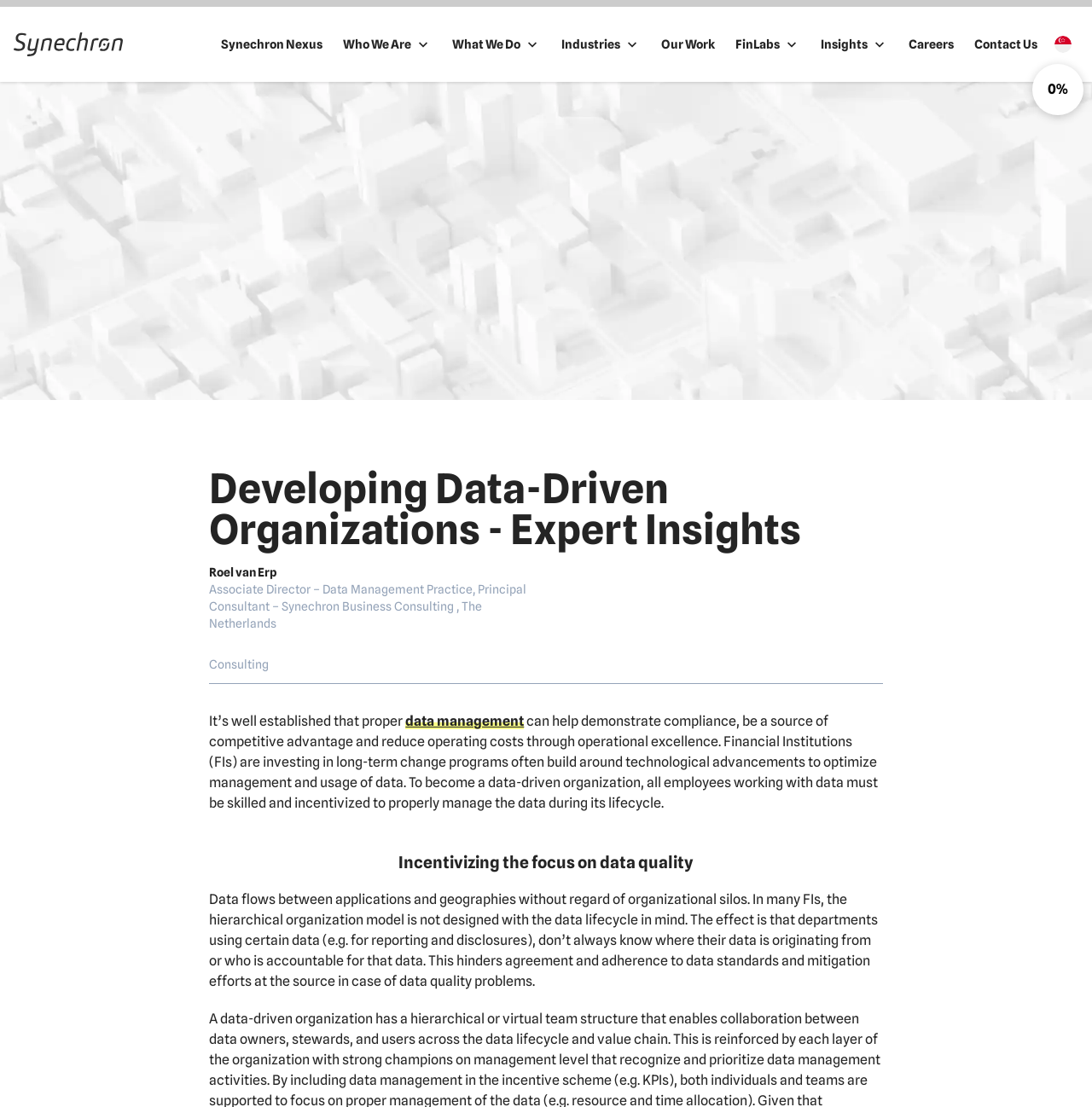Give a concise answer of one word or phrase to the question: 
What is the benefit of proper data management?

Competitive advantage